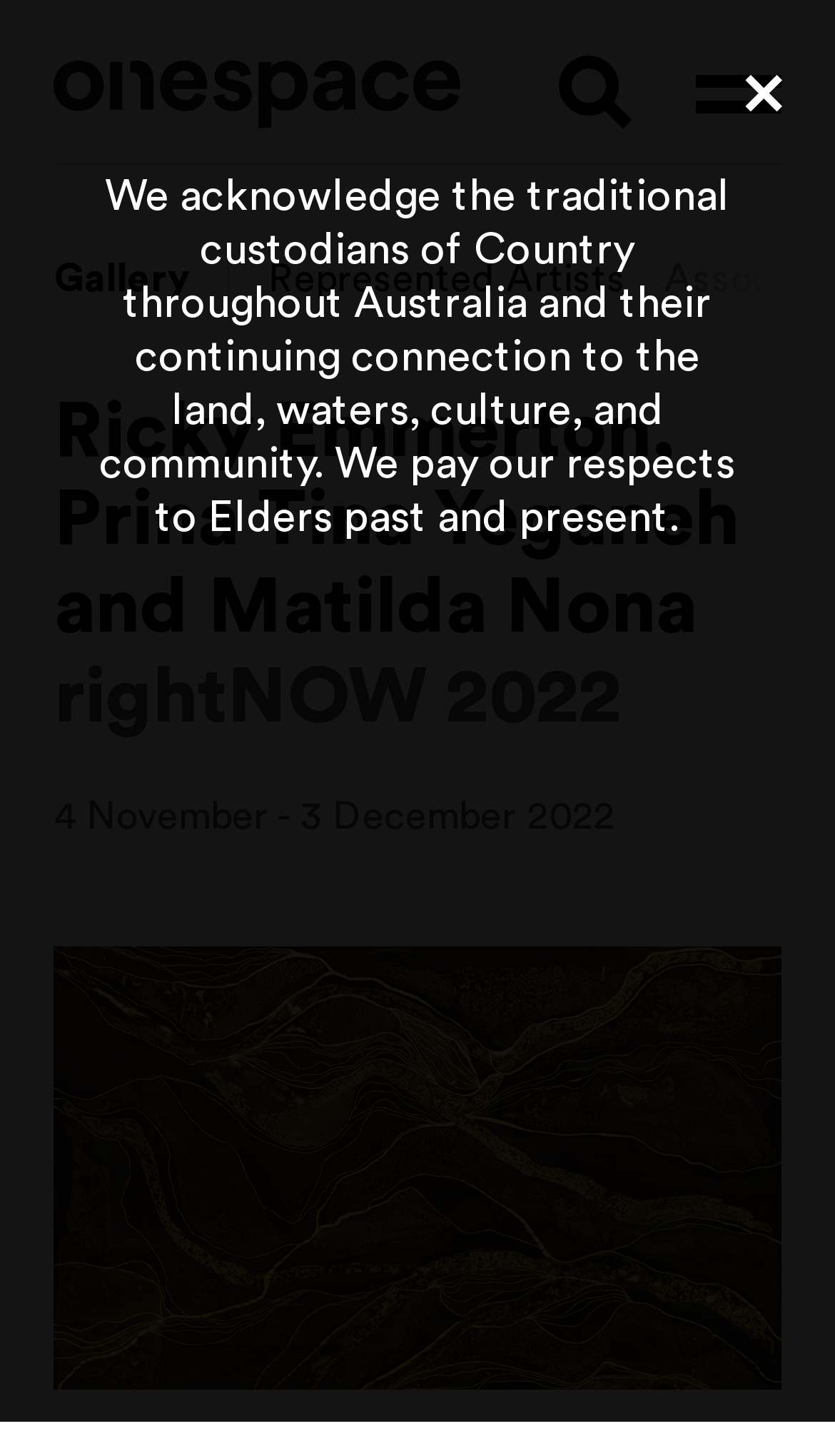Determine the bounding box coordinates for the area you should click to complete the following instruction: "Go to Gallery".

[0.065, 0.172, 0.227, 0.209]